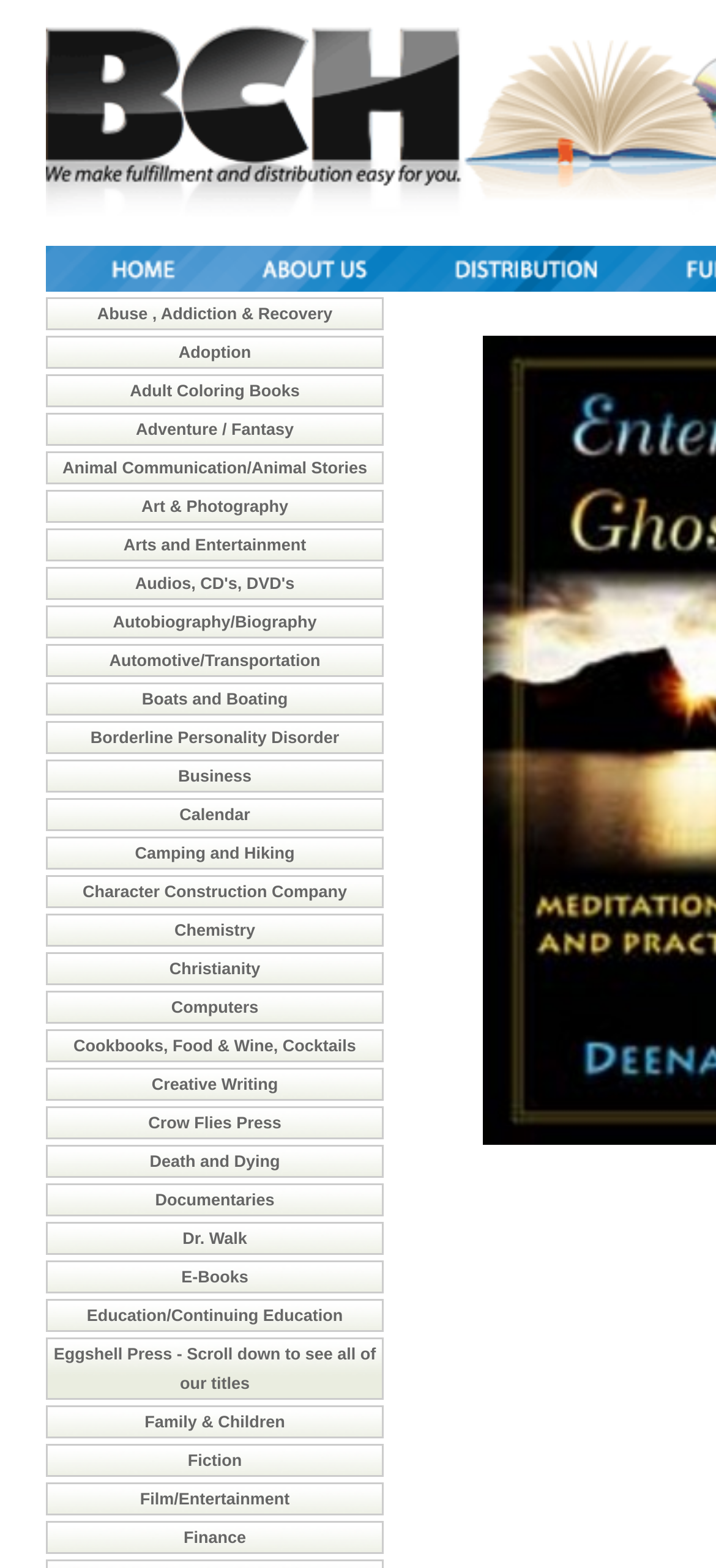Locate the bounding box coordinates of the element you need to click to accomplish the task described by this instruction: "Browse books on Abuse, Addiction & Recovery".

[0.136, 0.194, 0.464, 0.206]